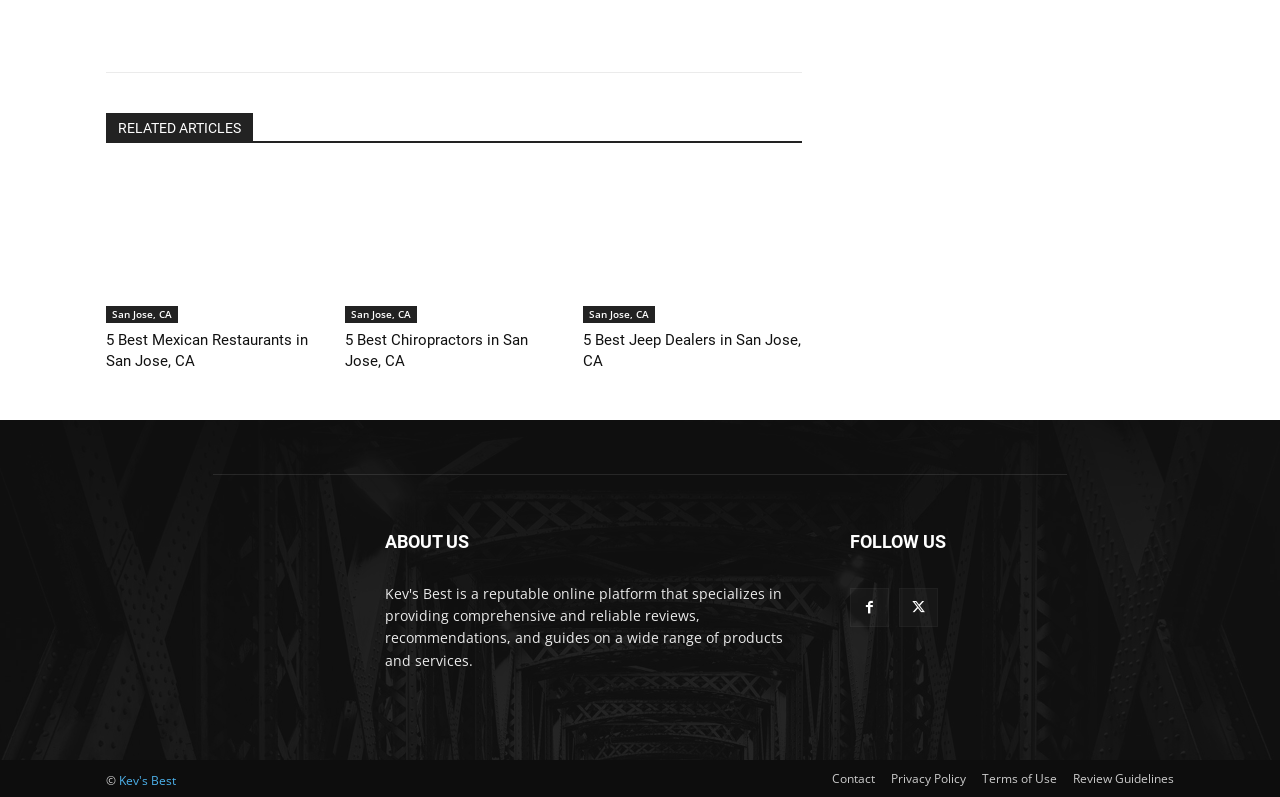Provide the bounding box coordinates, formatted as (top-left x, top-left y, bottom-right x, bottom-right y), with all values being floating point numbers between 0 and 1. Identify the bounding box of the UI element that matches the description: Facebook

[0.083, 0.003, 0.114, 0.053]